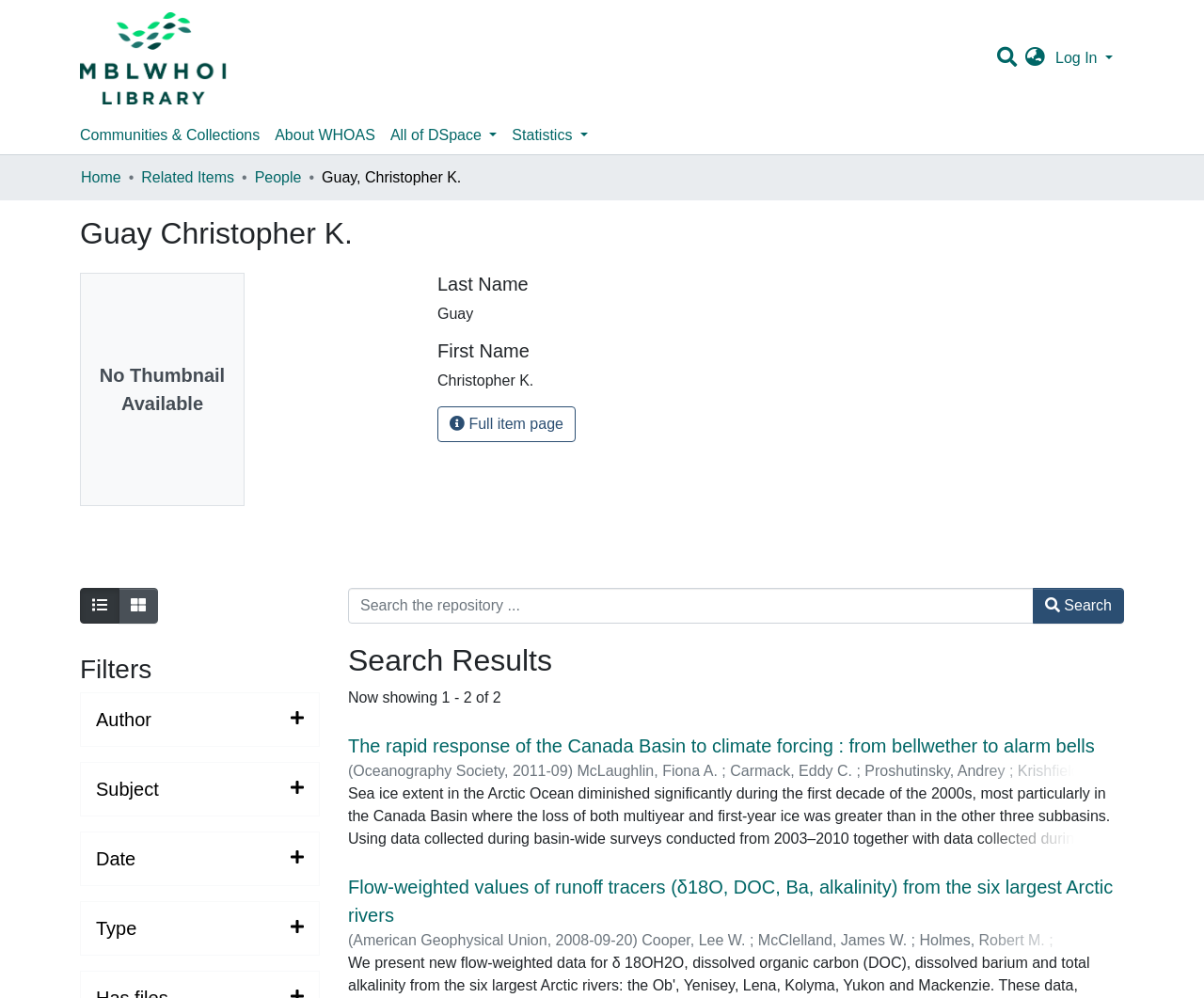Highlight the bounding box coordinates of the element you need to click to perform the following instruction: "Click on the Top Forms link."

None